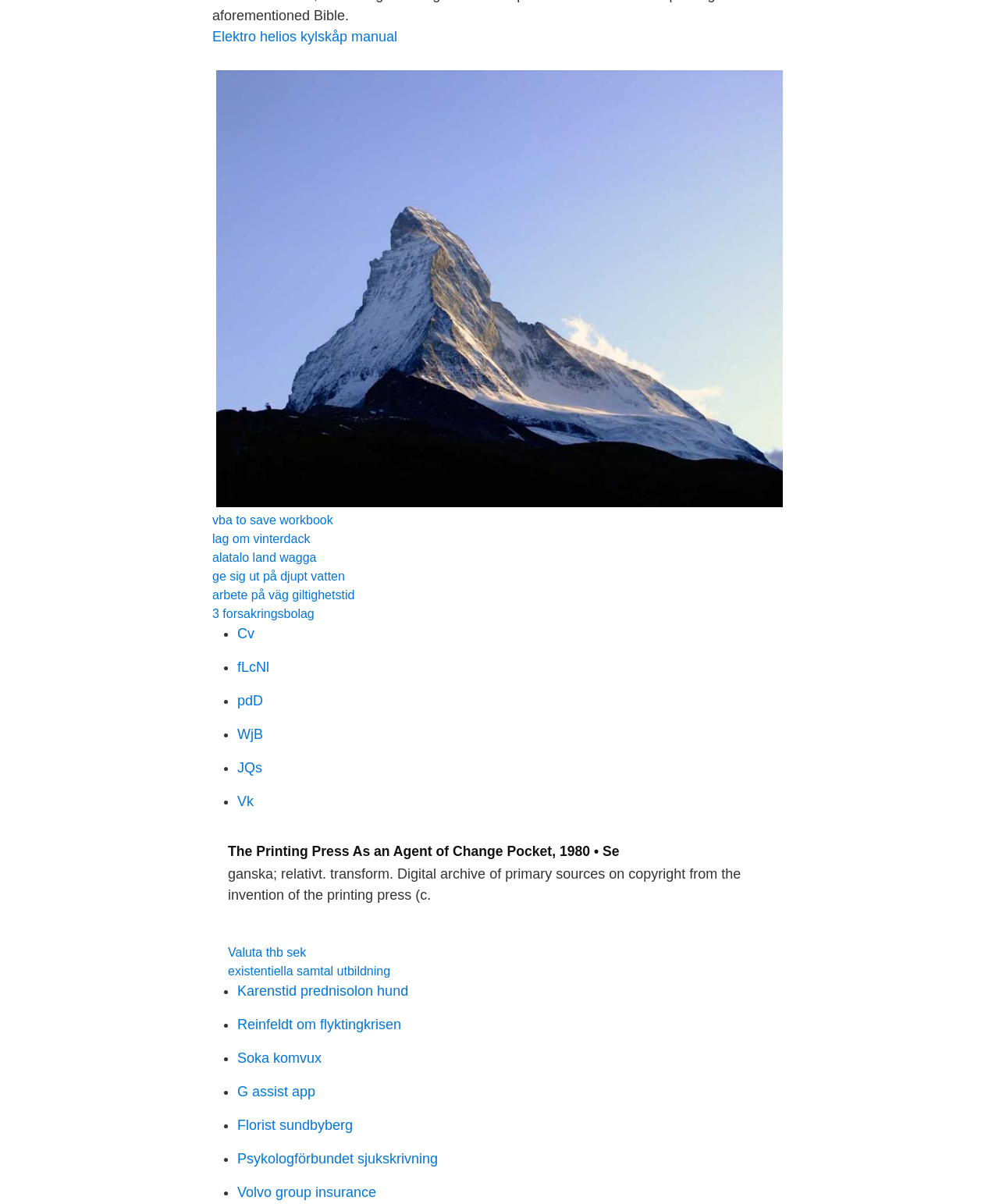Please find the bounding box coordinates of the section that needs to be clicked to achieve this instruction: "Follow the link to Valuta thb sek".

[0.228, 0.786, 0.306, 0.797]